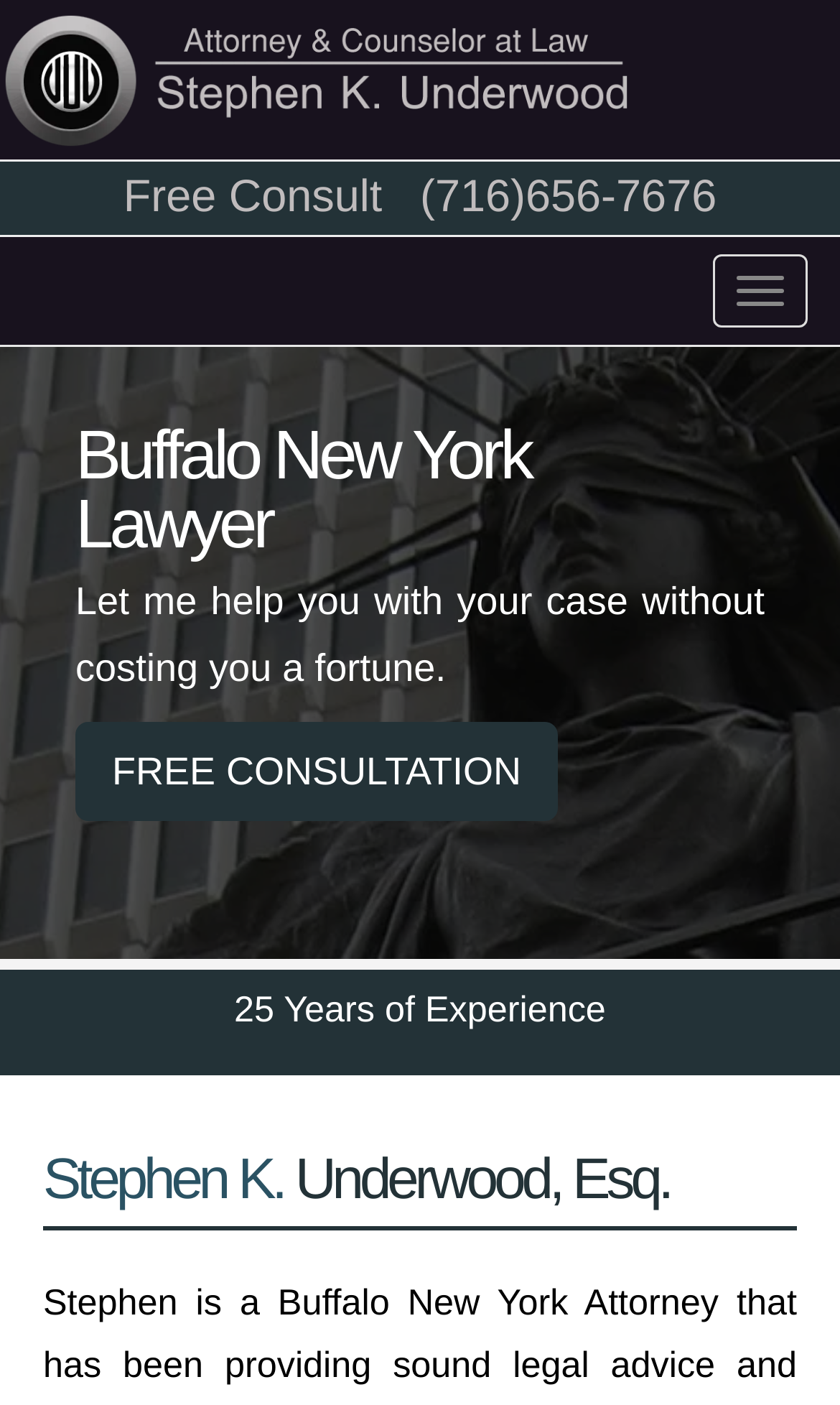Bounding box coordinates are specified in the format (top-left x, top-left y, bottom-right x, bottom-right y). All values are floating point numbers bounded between 0 and 1. Please provide the bounding box coordinate of the region this sentence describes: FREE CONSULTATION

[0.09, 0.514, 0.664, 0.585]